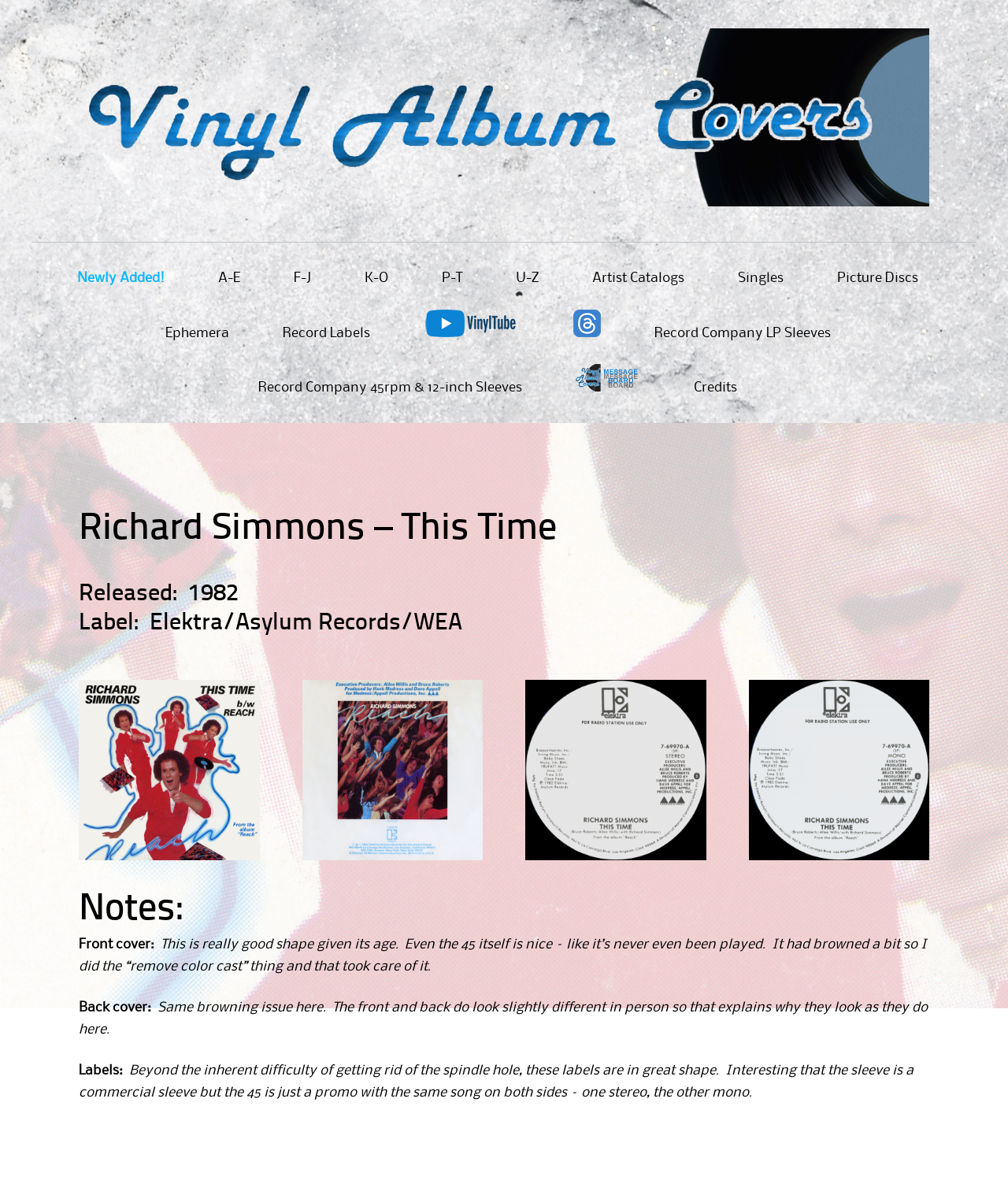What is the record label?
Using the image as a reference, give a one-word or short phrase answer.

Elektra/Asylum Records/WEA